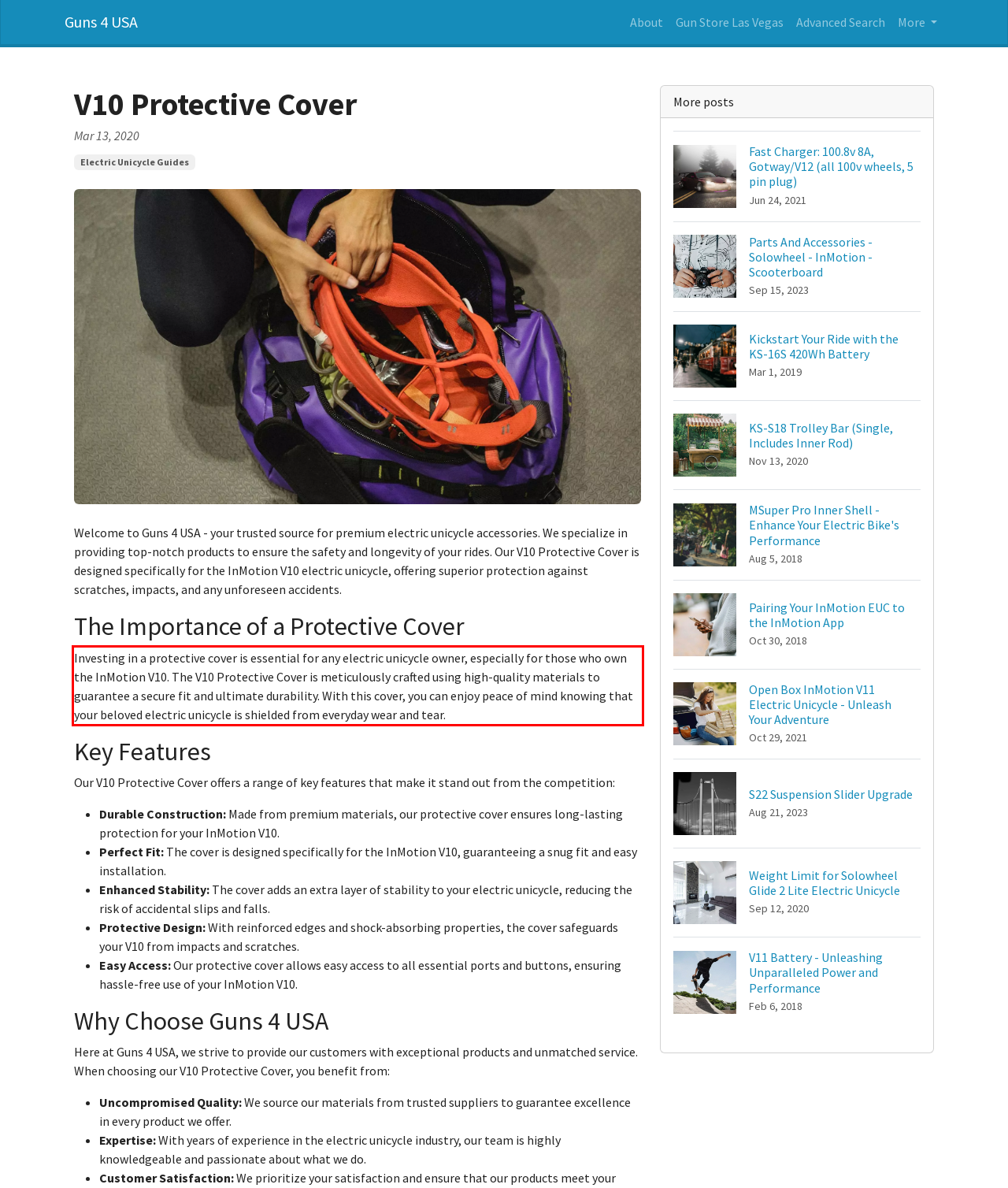Examine the screenshot of the webpage, locate the red bounding box, and generate the text contained within it.

Investing in a protective cover is essential for any electric unicycle owner, especially for those who own the InMotion V10. The V10 Protective Cover is meticulously crafted using high-quality materials to guarantee a secure fit and ultimate durability. With this cover, you can enjoy peace of mind knowing that your beloved electric unicycle is shielded from everyday wear and tear.